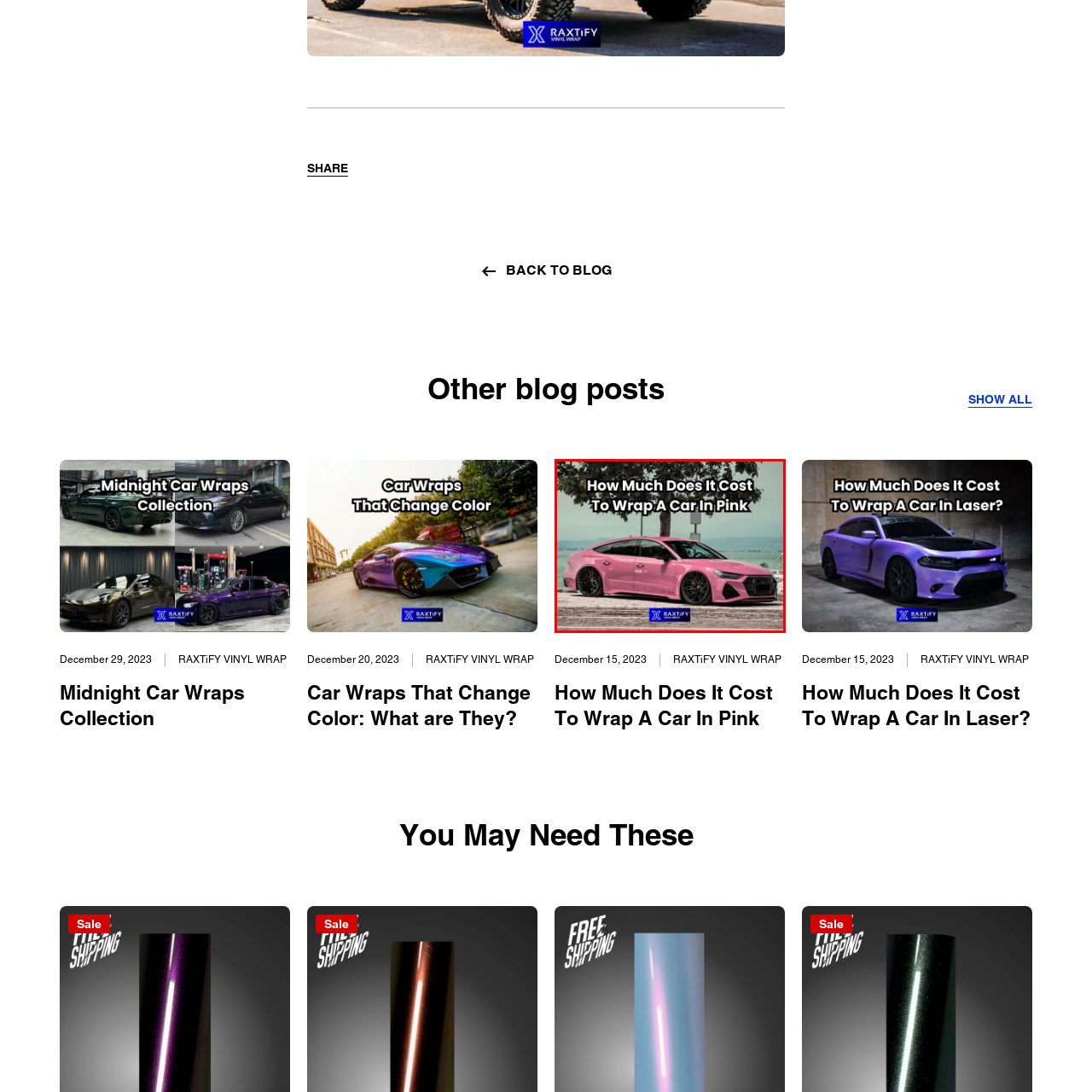Provide a comprehensive description of the image located within the red boundary.

This captivating image showcases a striking pink car, highlighting the query "How Much Does It Cost To Wrap A Car In Pink." Set against a serene backdrop of trees and water, the scene evokes a sense of sophistication and flair. The car's sleek design and glossy finish emphasize the aesthetic transformation that vinyl wrapping can achieve. Prominently displayed at the bottom of the image is the RAXTiFY brand logo, indicating expertise in vinyl wraps. This visual not only captures attention but also invites viewers to explore the costs and benefits associated with car wrapping, particularly in this vibrant color.